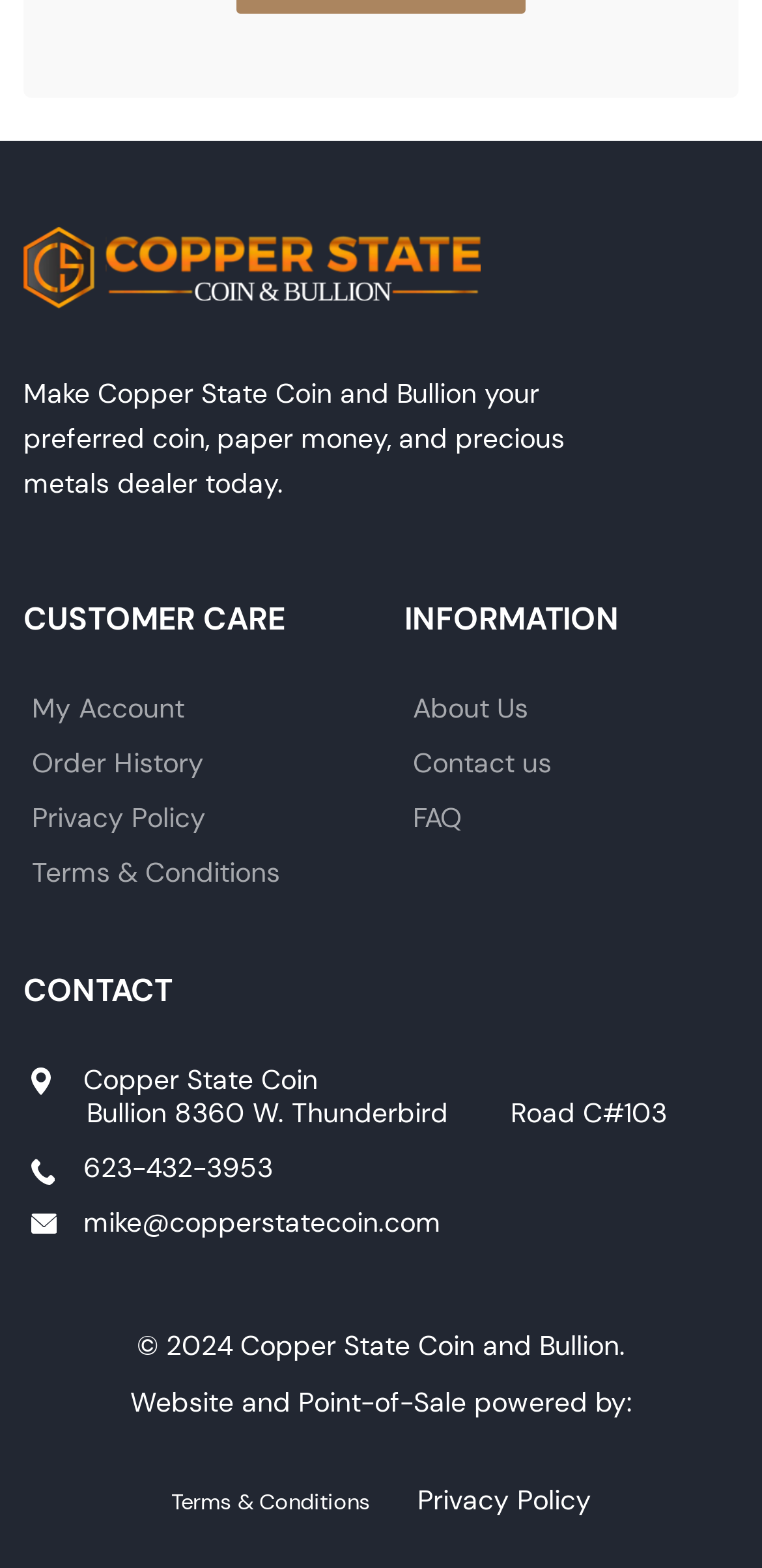Determine the bounding box coordinates for the area that should be clicked to carry out the following instruction: "Read terms and conditions".

[0.042, 0.545, 0.367, 0.567]